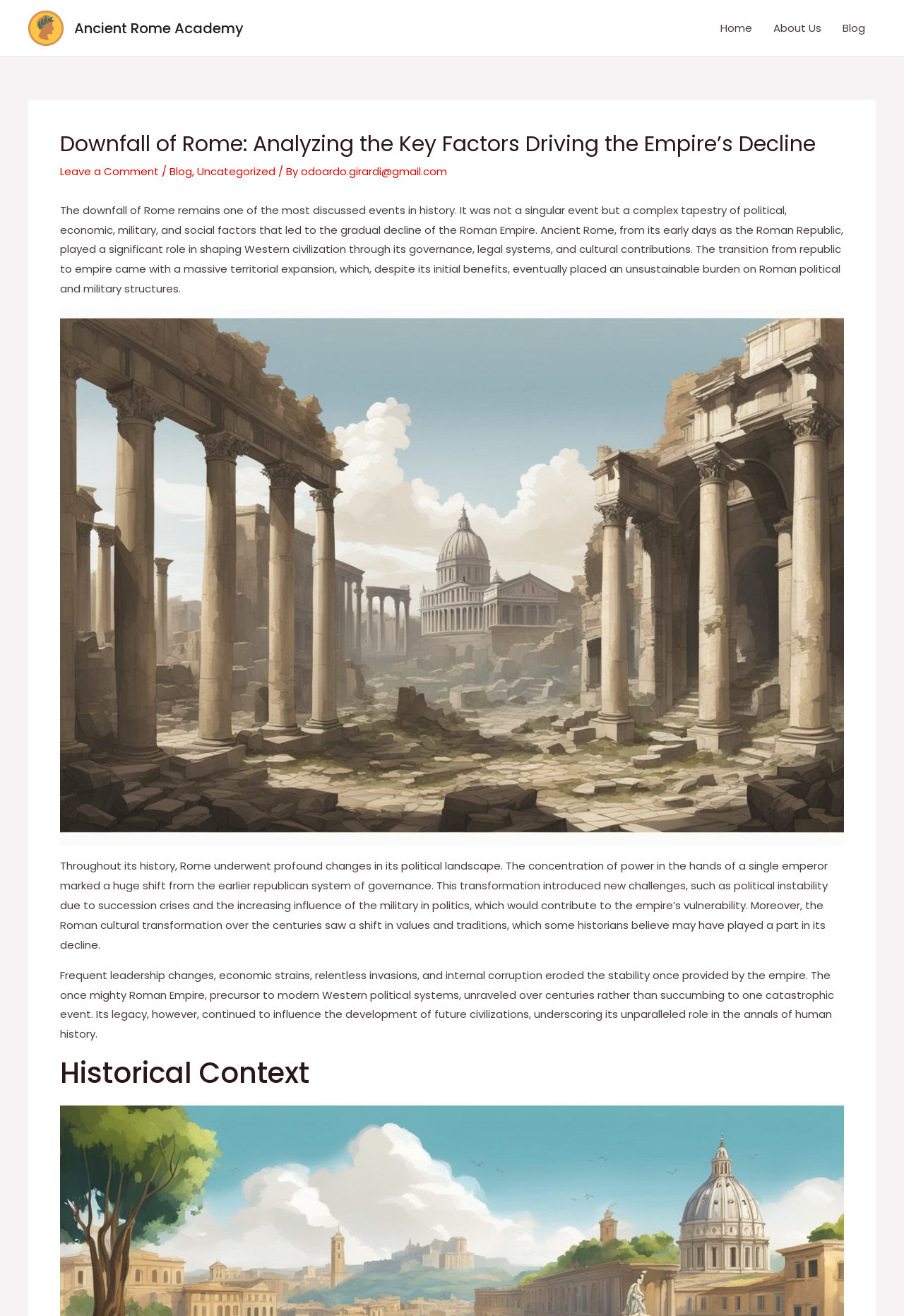Please mark the clickable region by giving the bounding box coordinates needed to complete this instruction: "go to home page".

[0.785, 0.0, 0.844, 0.043]